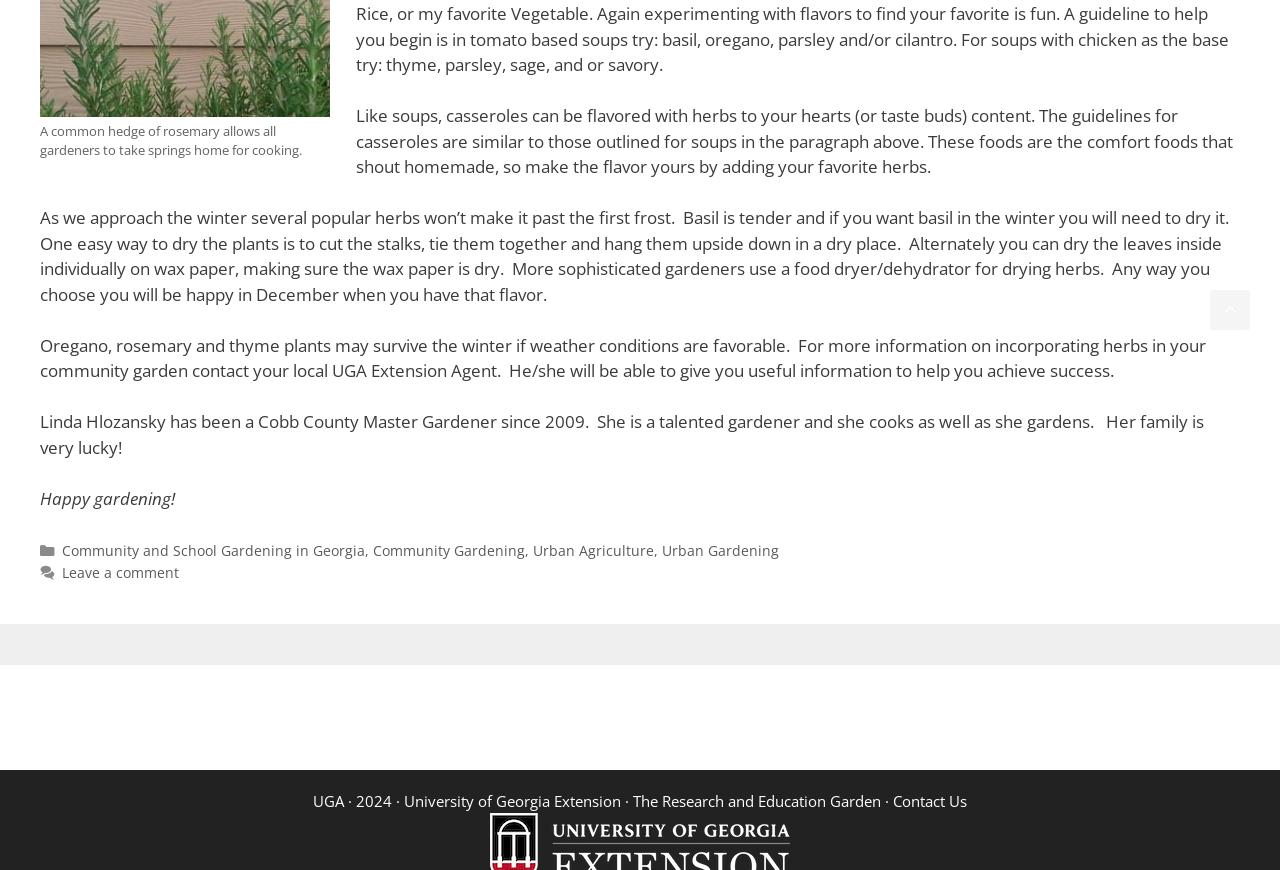What is the tone of the webpage?
Look at the screenshot and respond with one word or a short phrase.

Informative and helpful